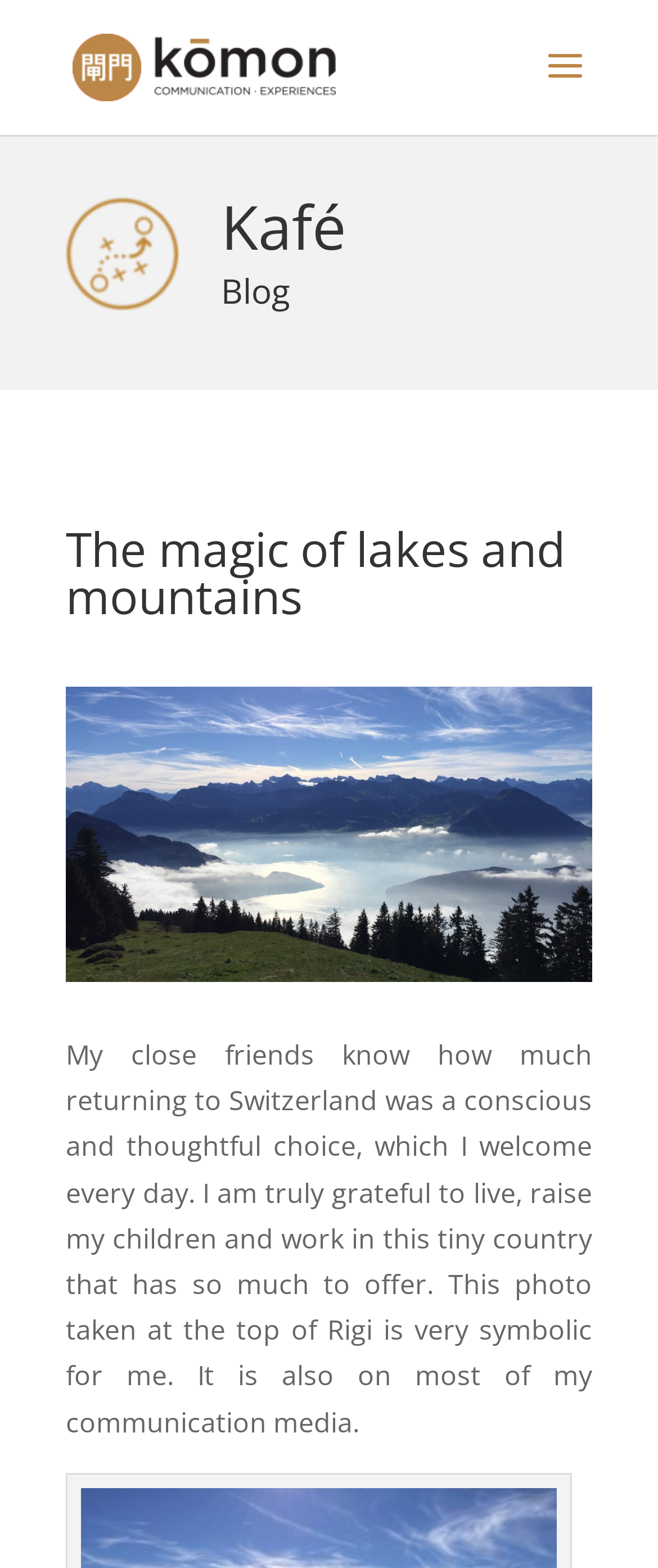Answer succinctly with a single word or phrase:
What is the name of the blog?

Kafé